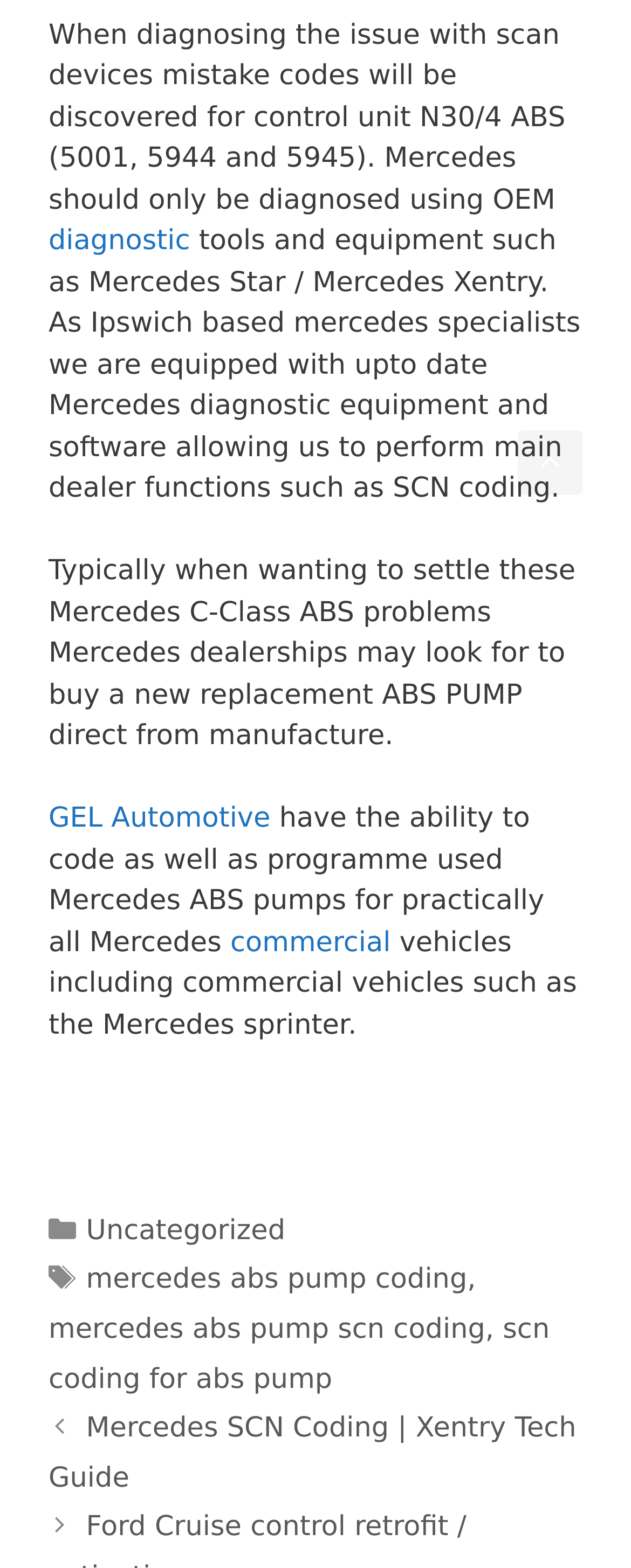Given the following UI element description: "mercedes abs pump coding", find the bounding box coordinates in the webpage screenshot.

[0.136, 0.806, 0.74, 0.827]